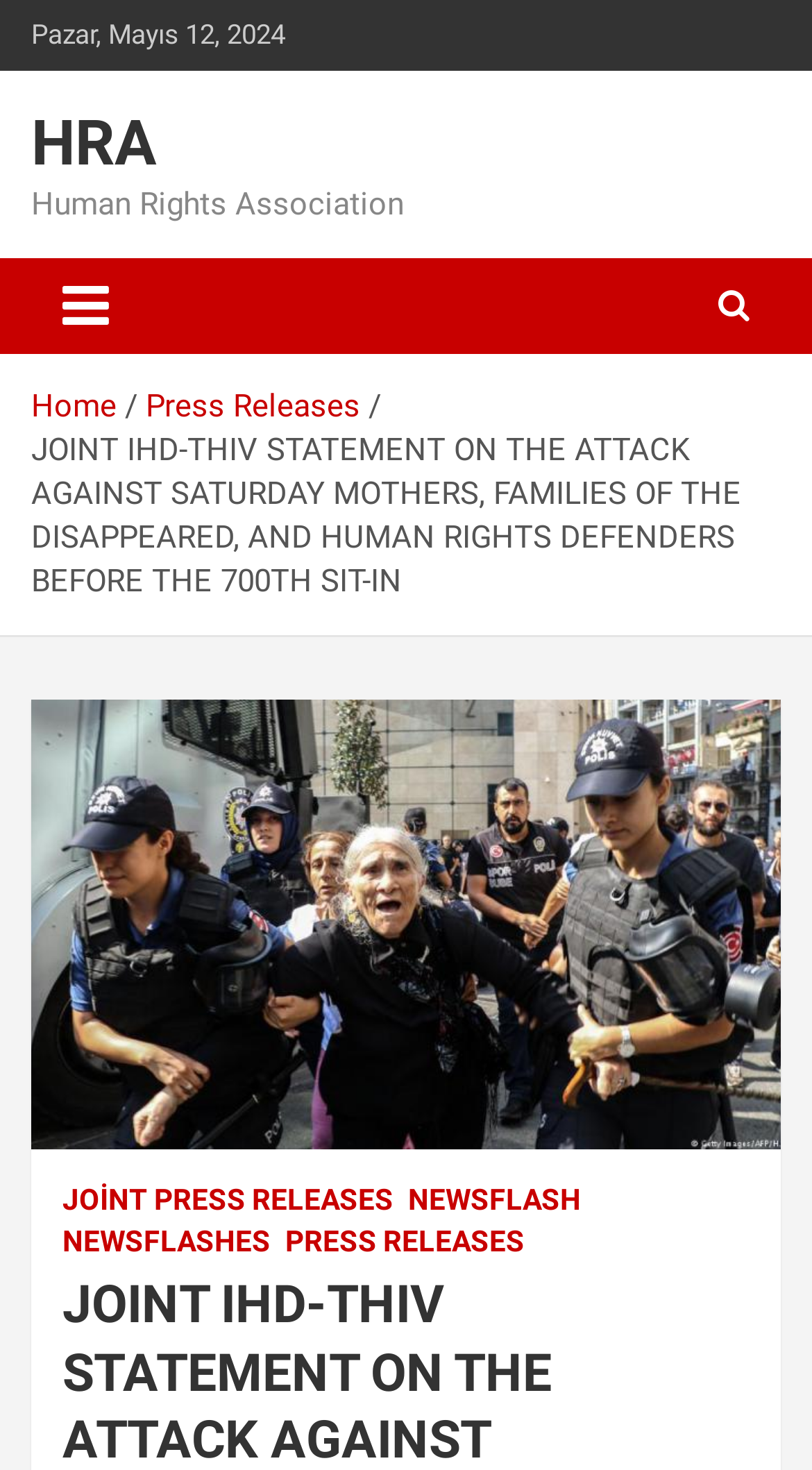Determine the bounding box coordinates for the region that must be clicked to execute the following instruction: "Toggle navigation".

[0.038, 0.176, 0.172, 0.241]